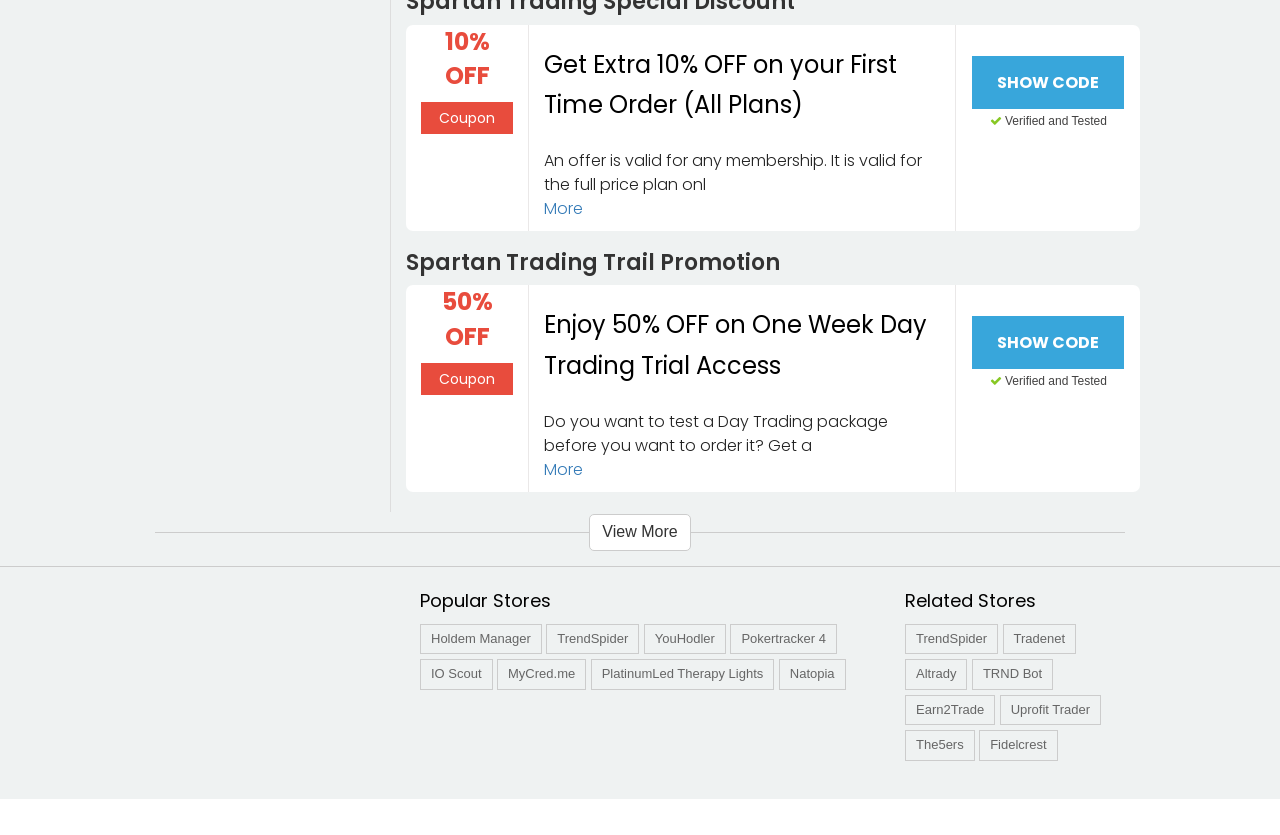Could you highlight the region that needs to be clicked to execute the instruction: "Explore TrendSpider"?

[0.716, 0.755, 0.771, 0.773]